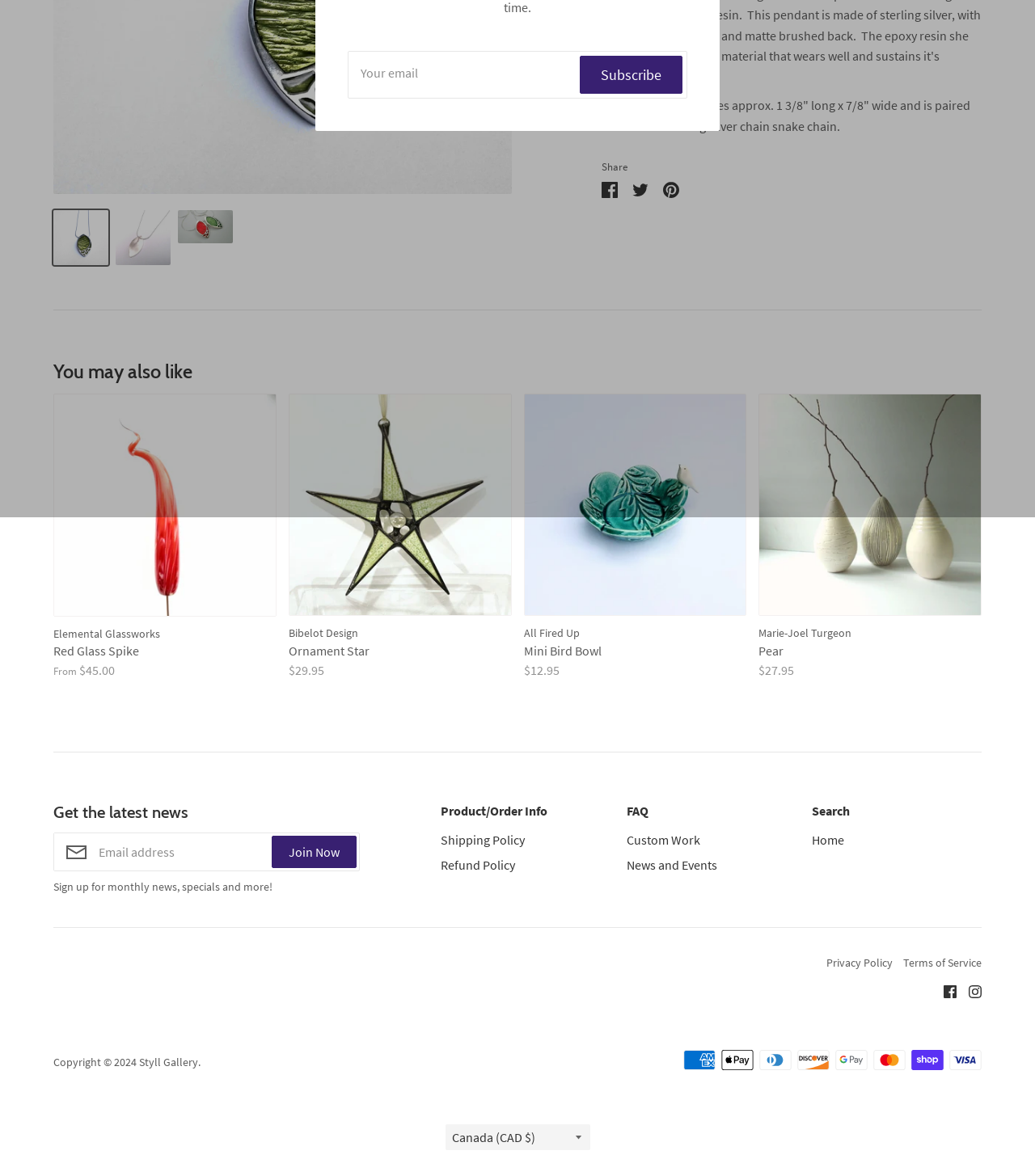Based on the element description: "Bibelot Design Ornament Star $29.95", identify the UI element and provide its bounding box coordinates. Use four float numbers between 0 and 1, [left, top, right, bottom].

[0.279, 0.334, 0.494, 0.577]